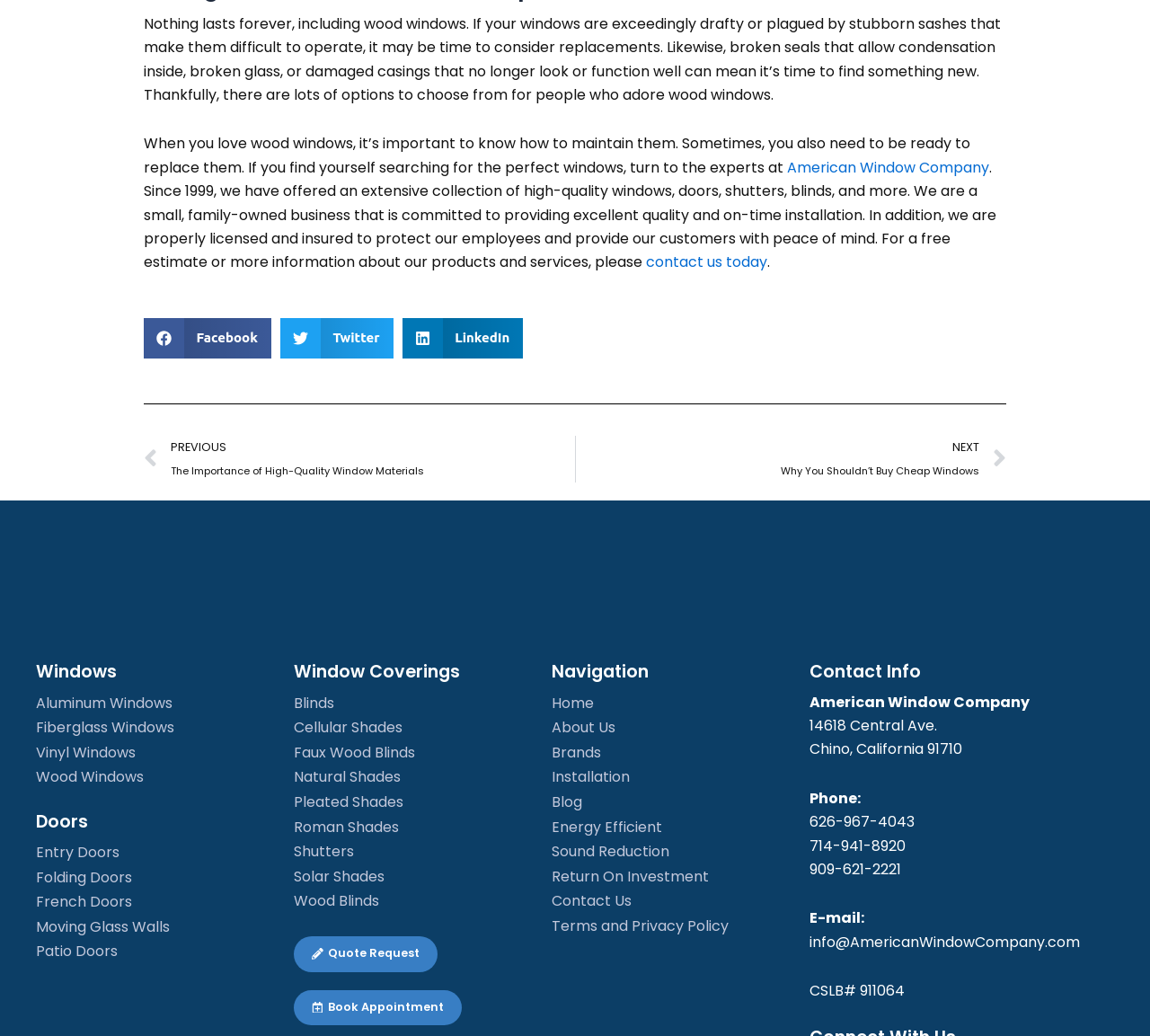Please look at the image and answer the question with a detailed explanation: How can users contact American Window Company?

The webpage provides multiple phone numbers and an email address, 'info@AmericanWindowCompany.com', allowing users to contact American Window Company for inquiries or services.